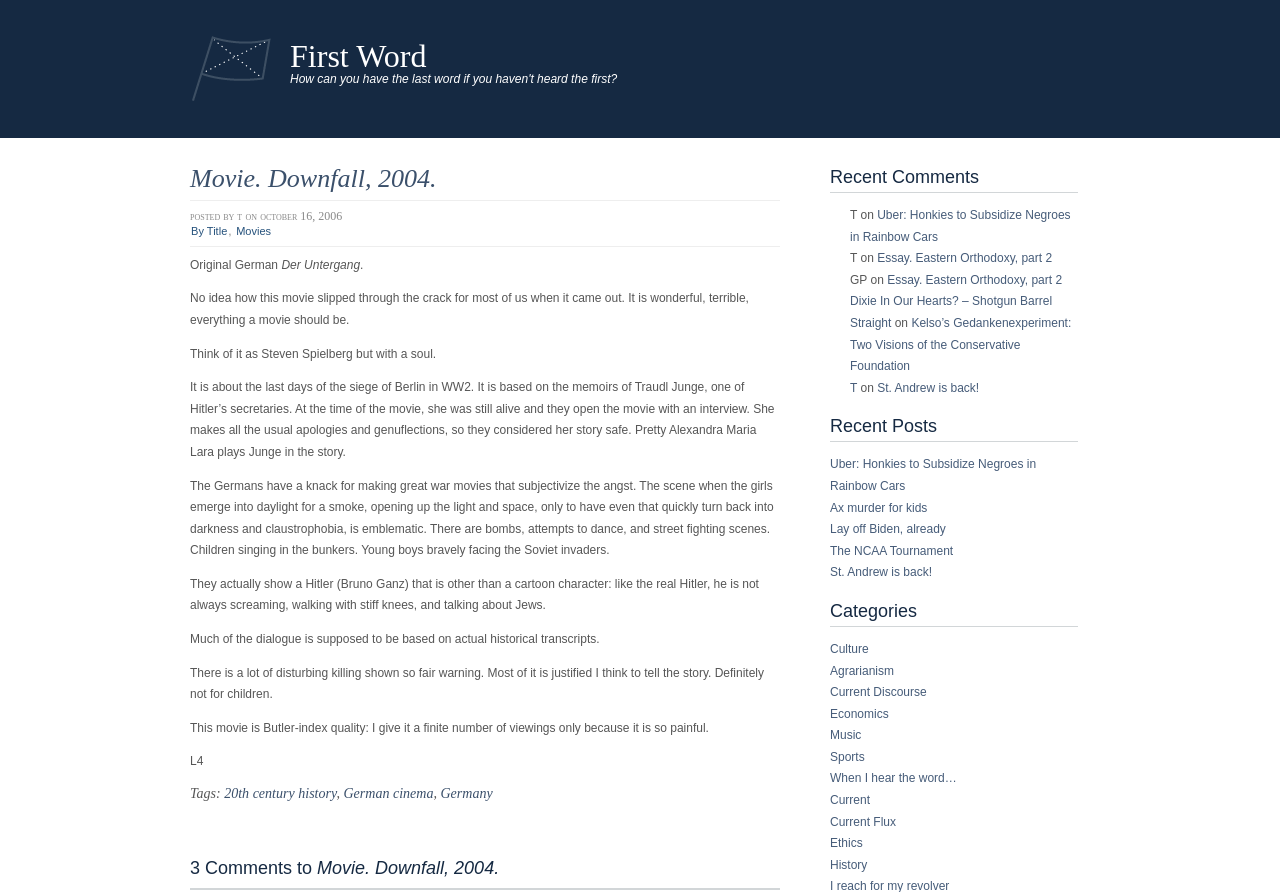Please find the bounding box coordinates of the element's region to be clicked to carry out this instruction: "View the '20th century history' tag".

[0.175, 0.88, 0.263, 0.898]